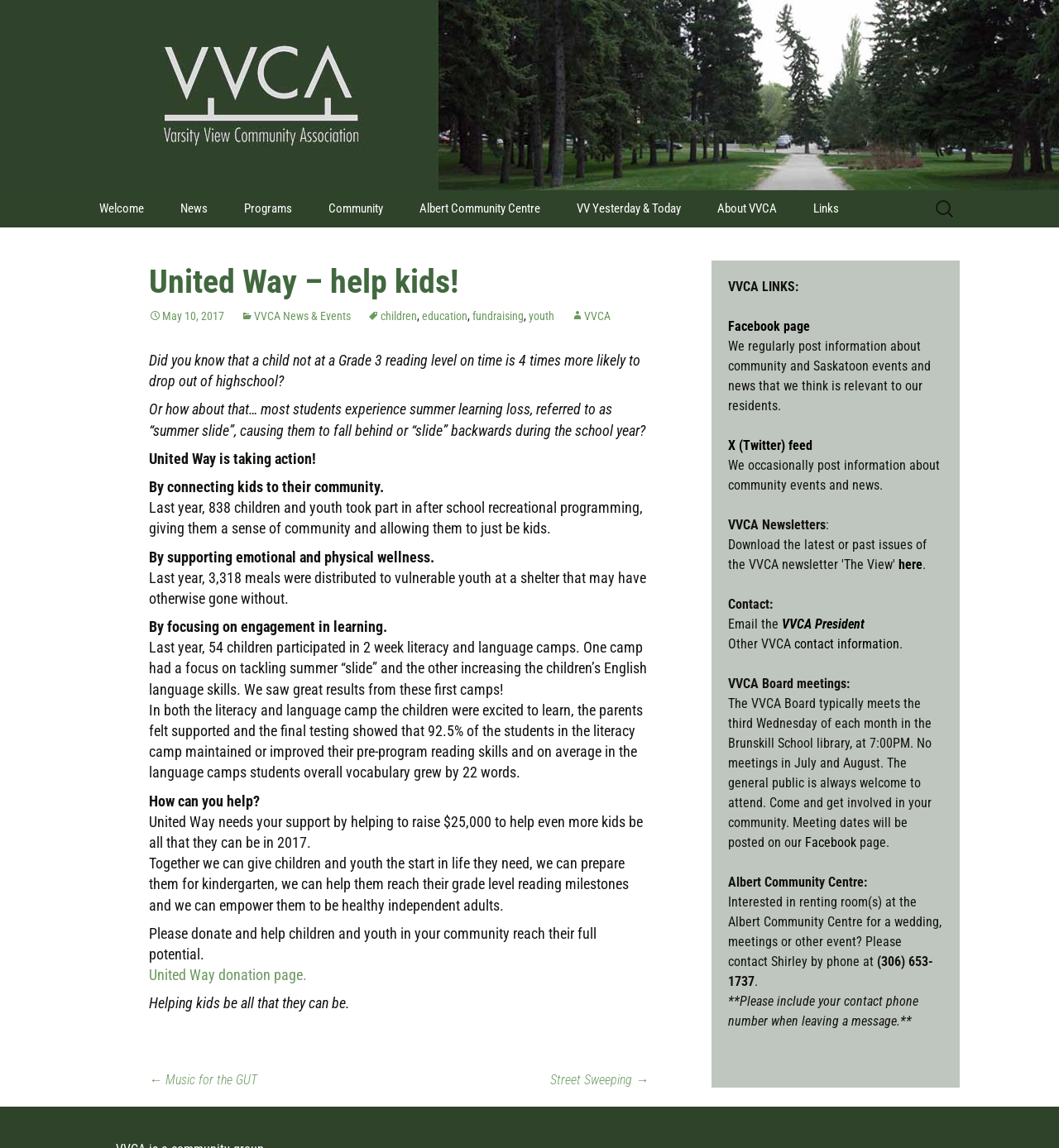What is the topic of the article on the main page?
Please answer the question with as much detail as possible using the screenshot.

I read the heading and the text on the main page and found that the article is about United Way and its efforts to help kids, specifically in the context of education and fundraising.